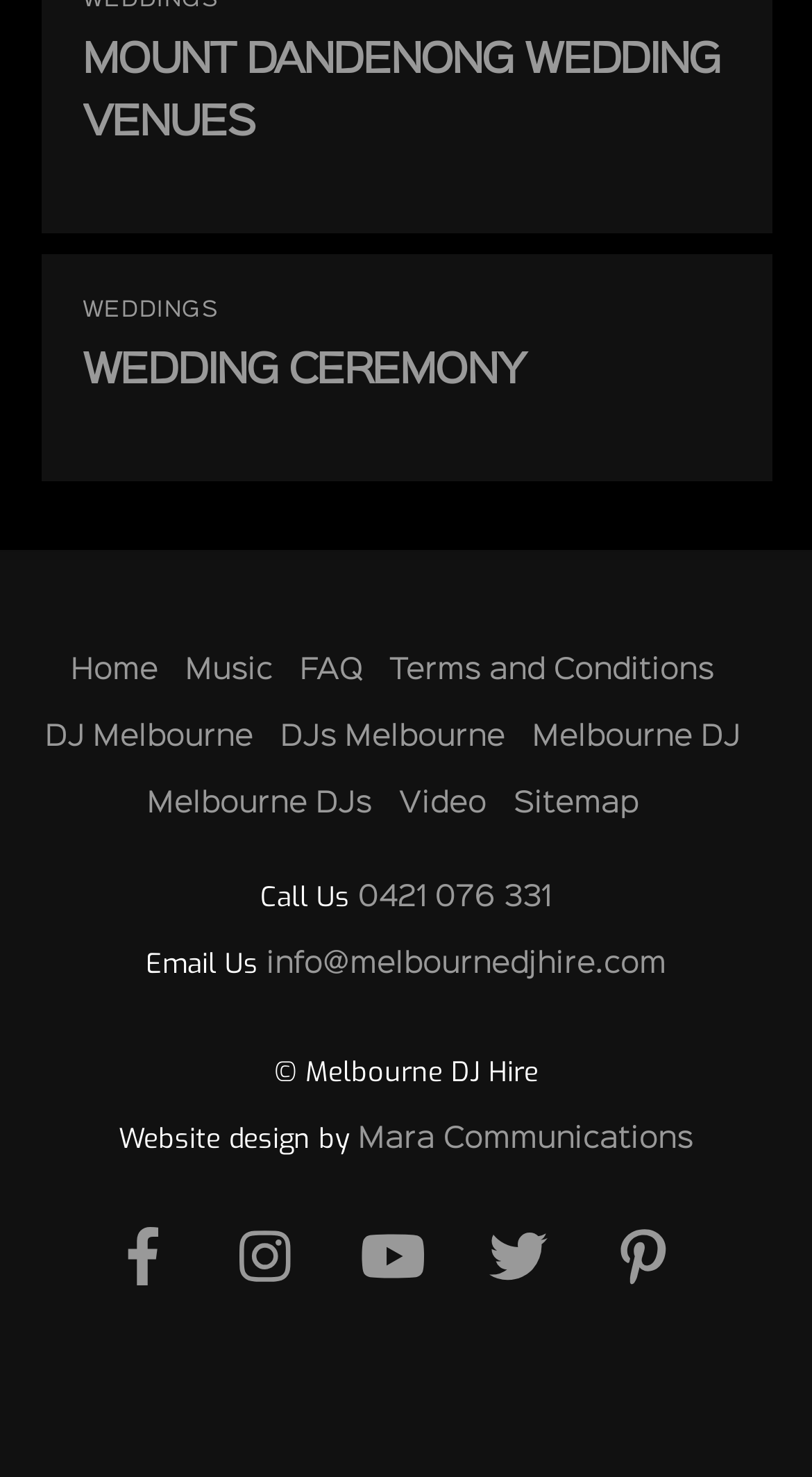Find and provide the bounding box coordinates for the UI element described with: "Mount Dandenong Wedding Venues".

[0.101, 0.028, 0.887, 0.095]